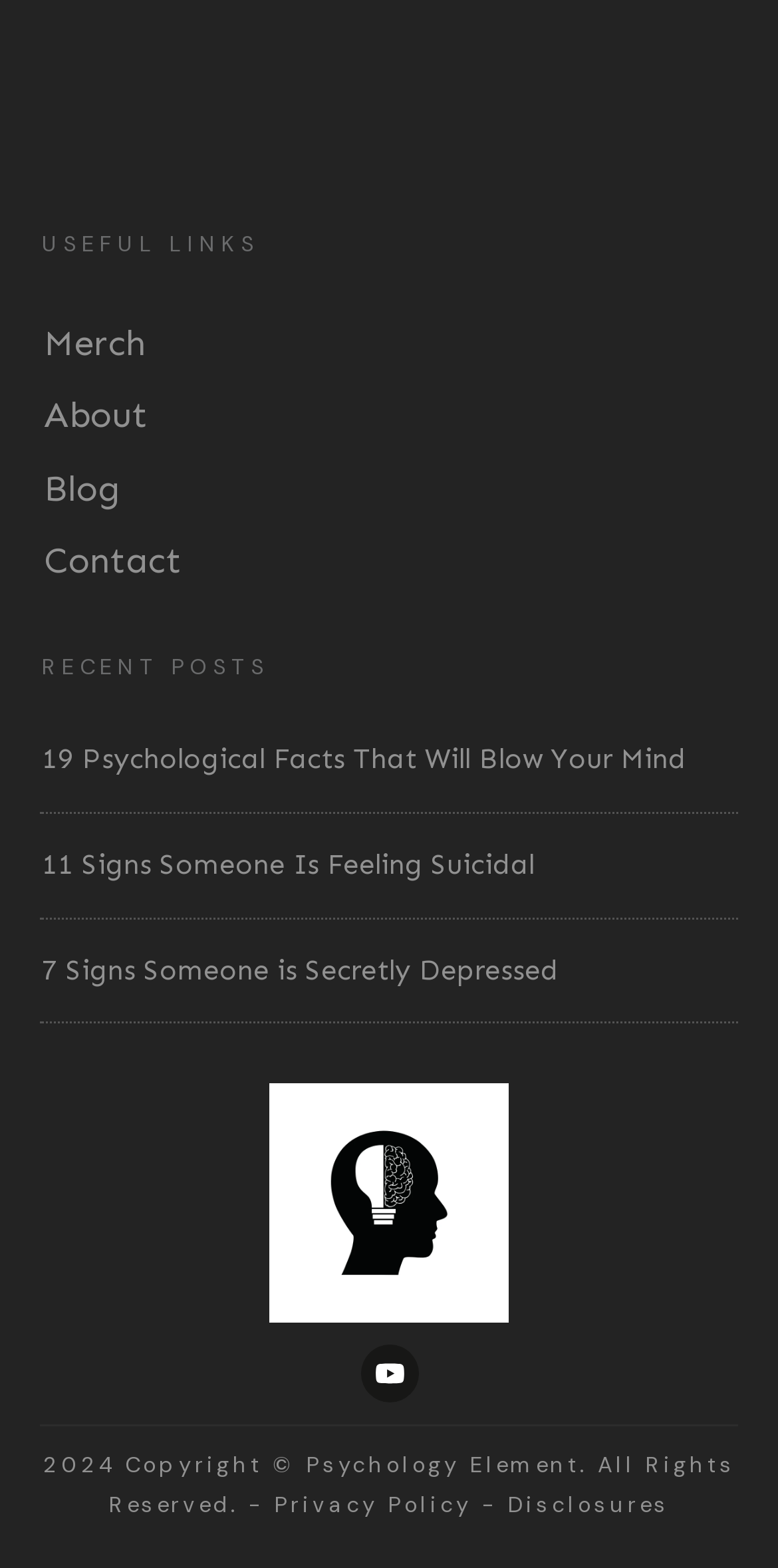What is the year of copyright?
Using the image provided, answer with just one word or phrase.

2024